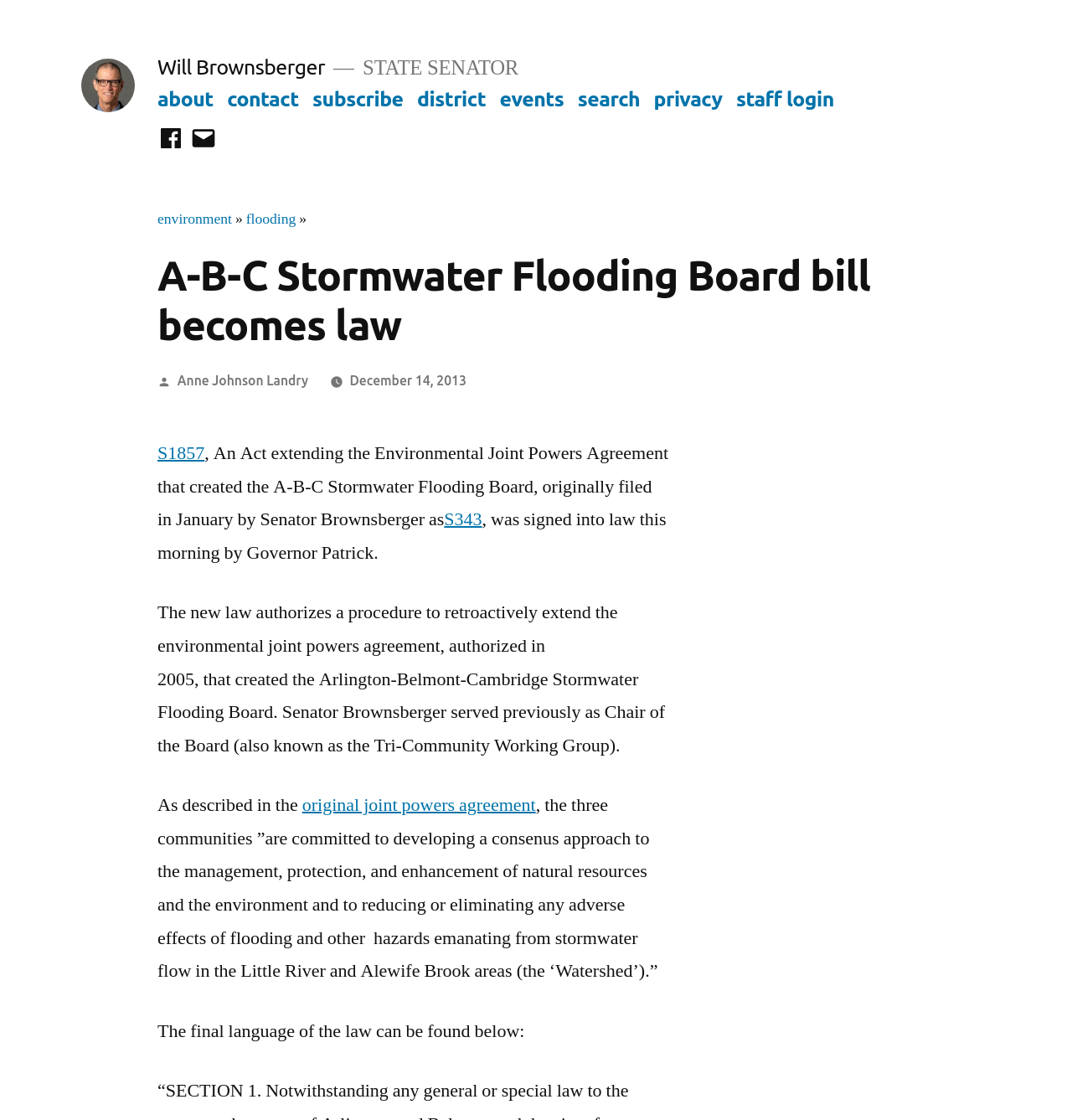Find the bounding box coordinates for the element that must be clicked to complete the instruction: "Click on the 'BUSINESS AND FINANCE' link". The coordinates should be four float numbers between 0 and 1, indicated as [left, top, right, bottom].

None